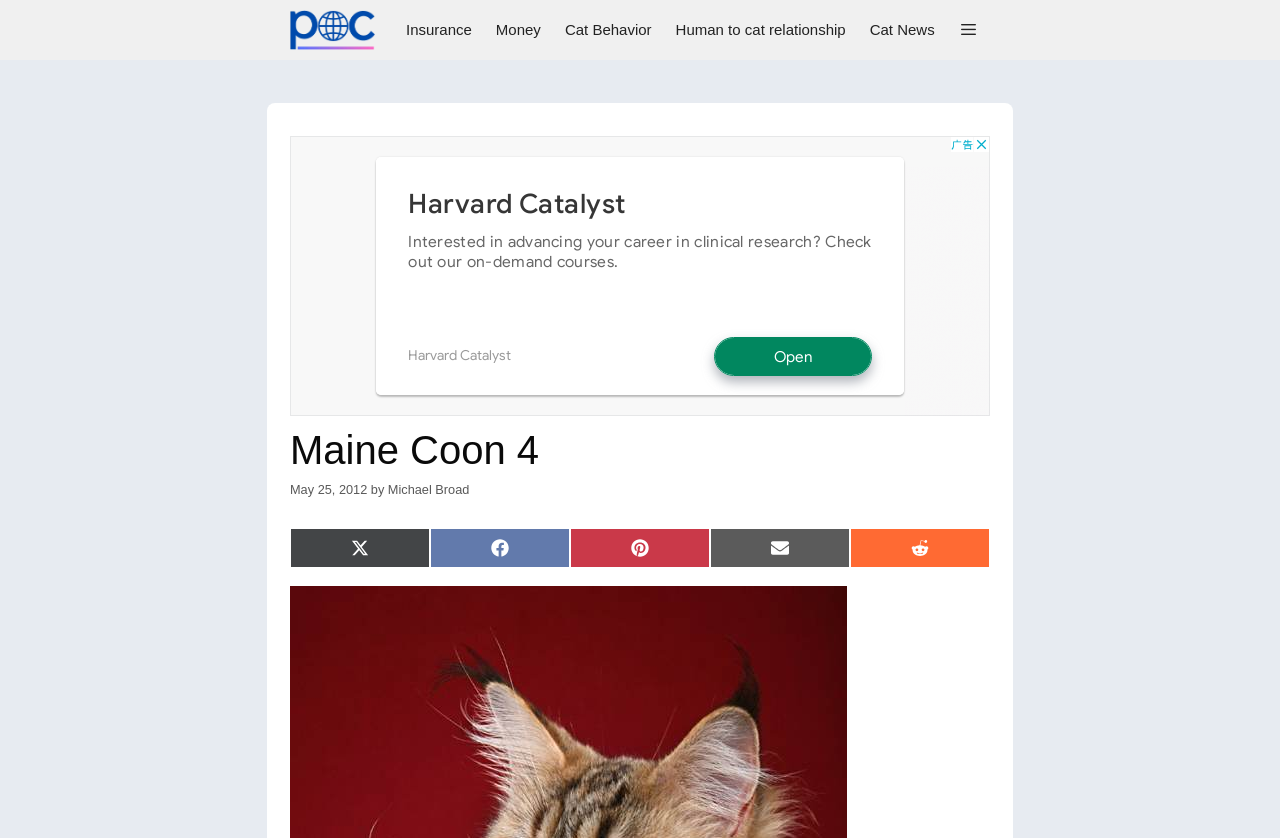Select the bounding box coordinates of the element I need to click to carry out the following instruction: "view Insurance page".

[0.308, 0.0, 0.378, 0.072]